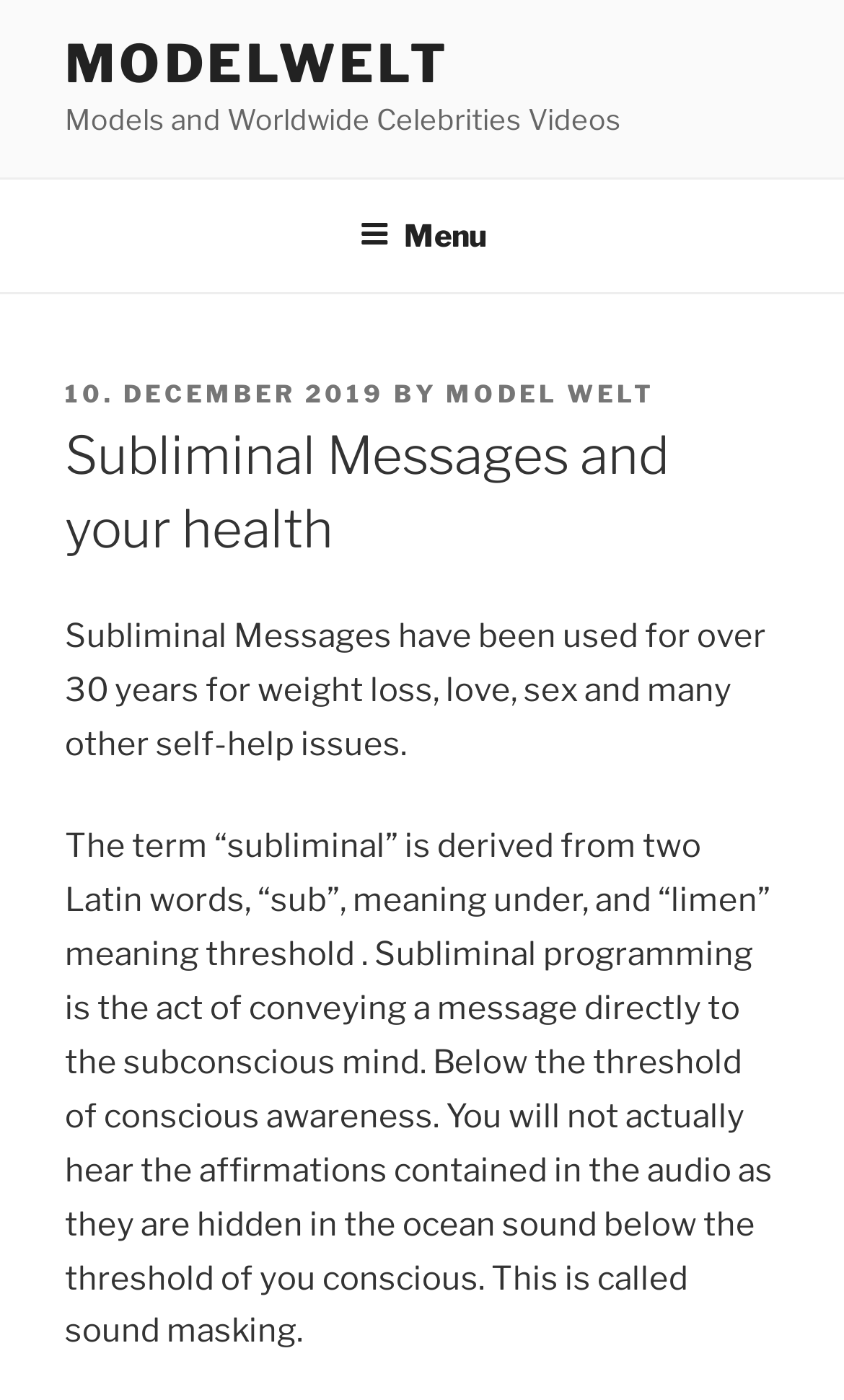What is the term 'subliminal' derived from?
Please provide a detailed and comprehensive answer to the question.

The origin of the term 'subliminal' can be found in the paragraph that explains the concept of subliminal messages, which states that the term is derived from two Latin words, 'sub' meaning under, and 'limen' meaning threshold.